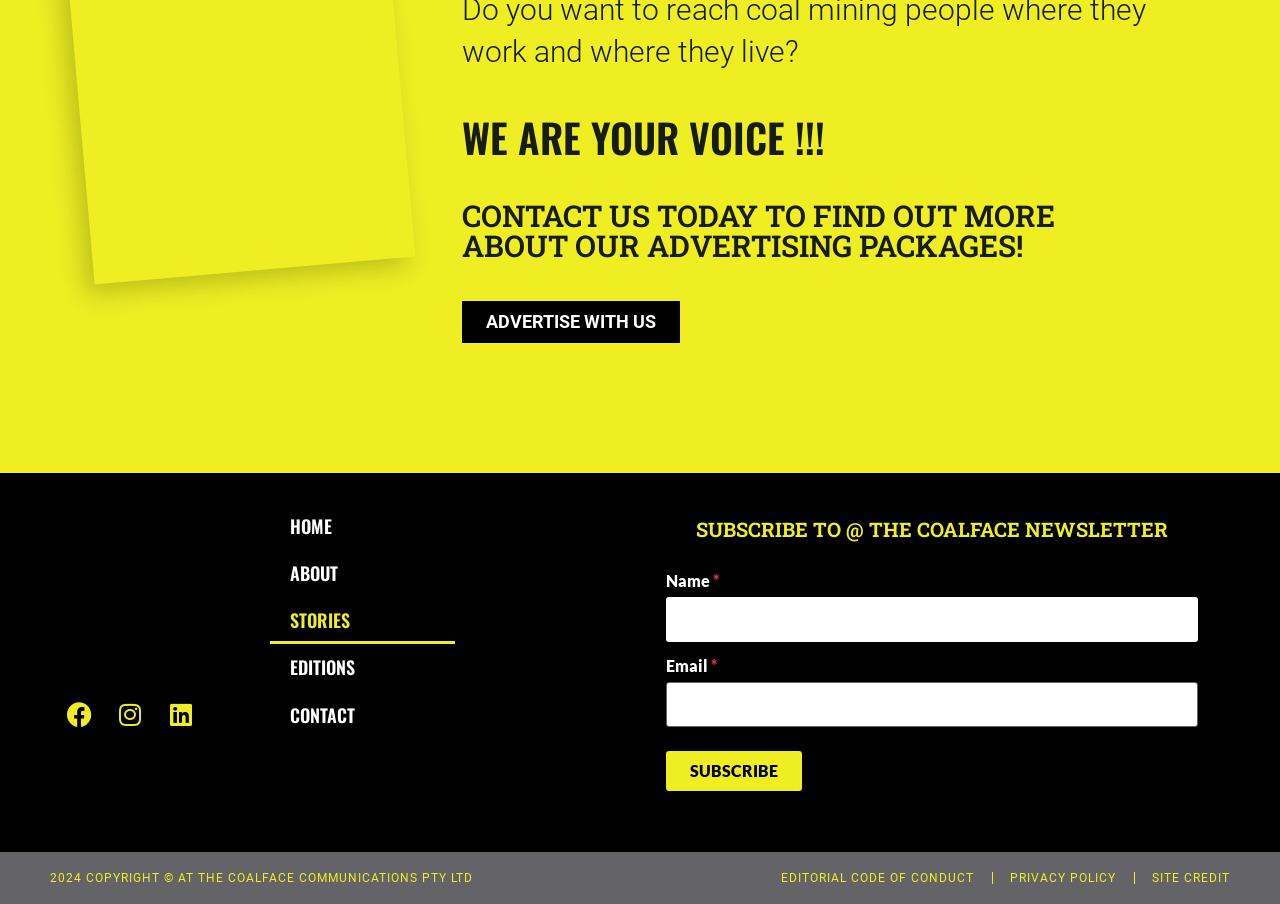Using the description: "Editorial Code of Conduct", determine the UI element's bounding box coordinates. Ensure the coordinates are in the format of four float numbers between 0 and 1, i.e., [left, top, right, bottom].

[0.61, 0.965, 0.761, 0.978]